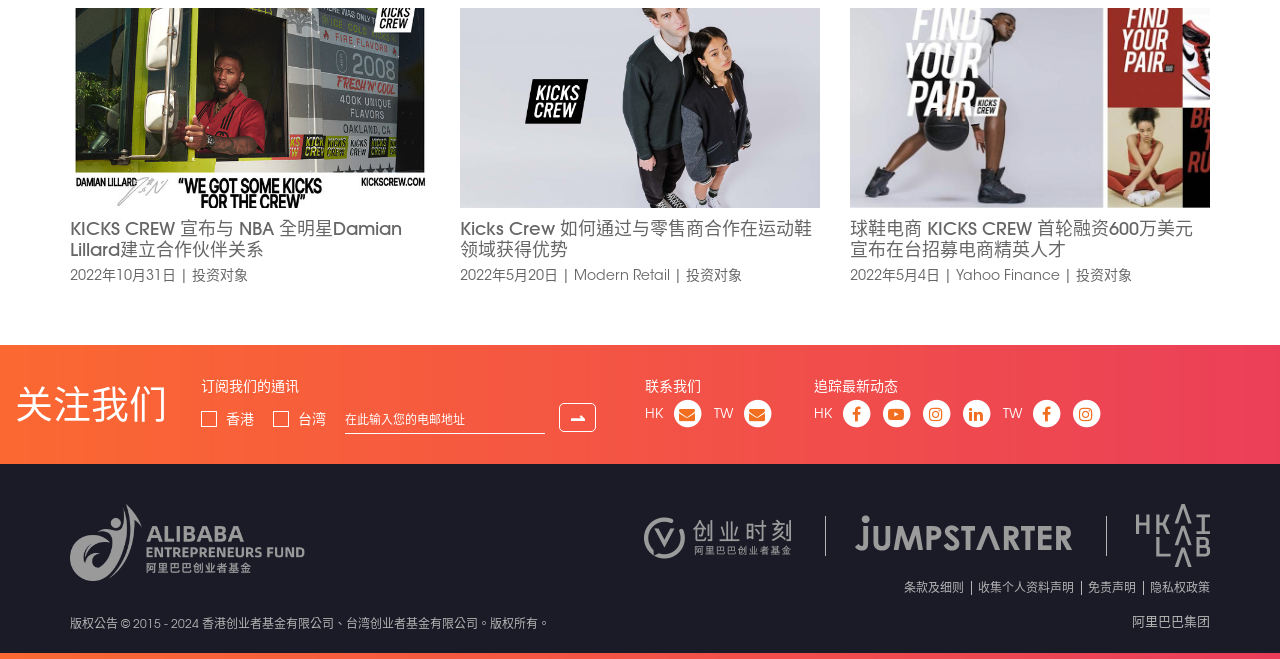Please determine the bounding box coordinates of the clickable area required to carry out the following instruction: "View 5a Linden Place property details". The coordinates must be four float numbers between 0 and 1, represented as [left, top, right, bottom].

None